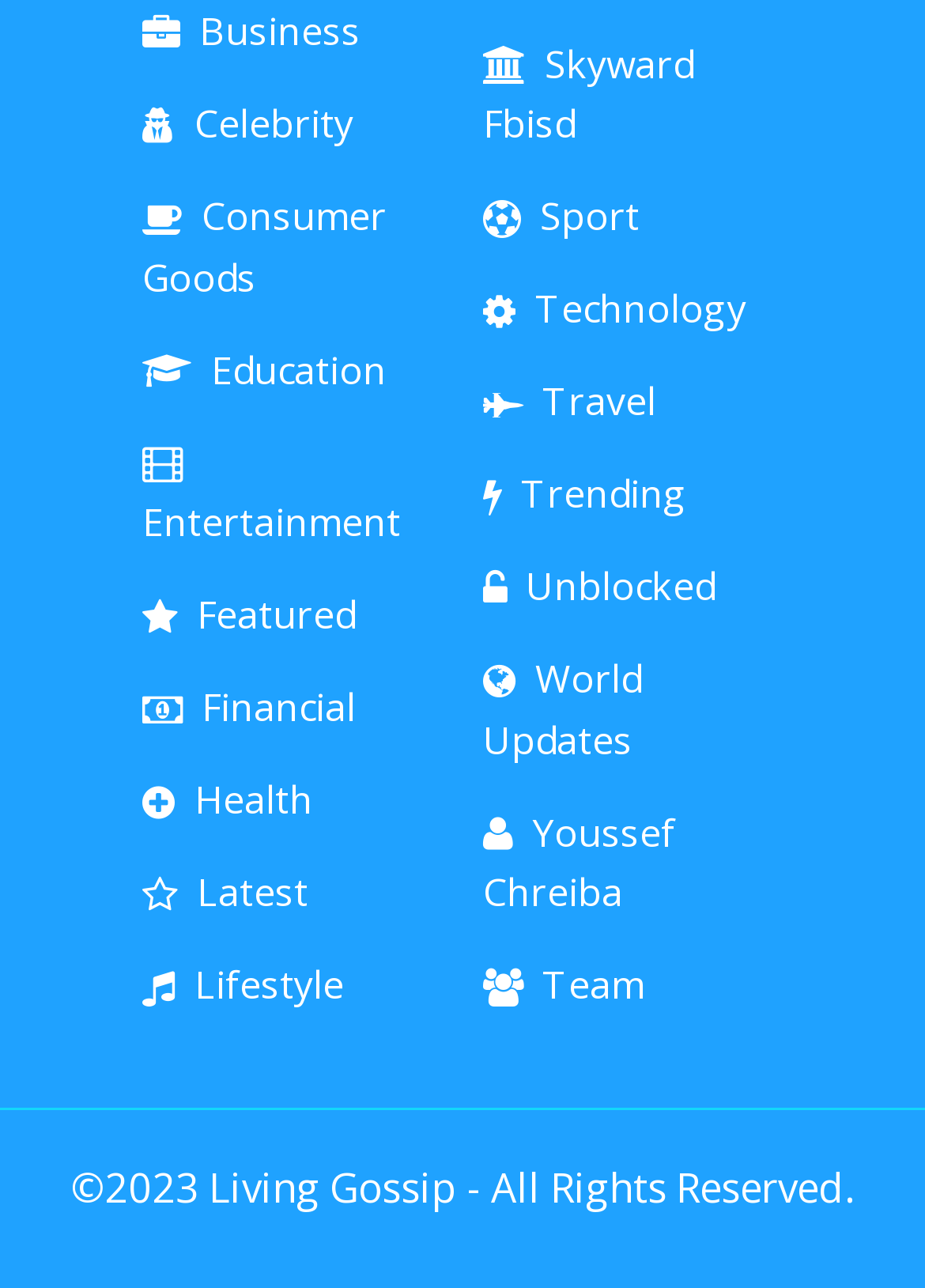Please determine the bounding box coordinates of the element to click in order to execute the following instruction: "Check out Trending news". The coordinates should be four float numbers between 0 and 1, specified as [left, top, right, bottom].

[0.522, 0.363, 0.742, 0.404]